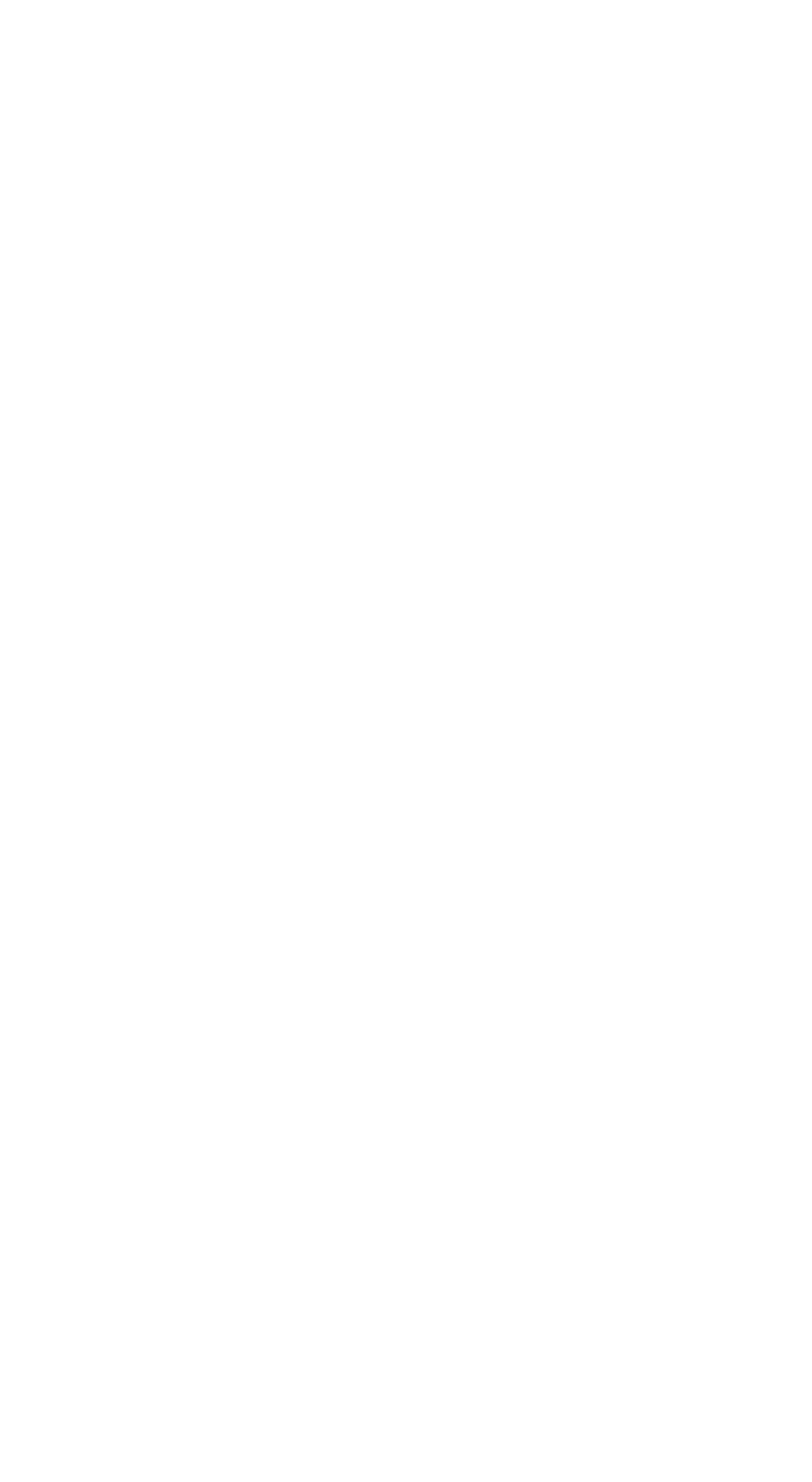Determine the bounding box coordinates for the HTML element mentioned in the following description: "aria-label="Grey Facebook Icon"". The coordinates should be a list of four floats ranging from 0 to 1, represented as [left, top, right, bottom].

[0.236, 0.871, 0.326, 0.92]